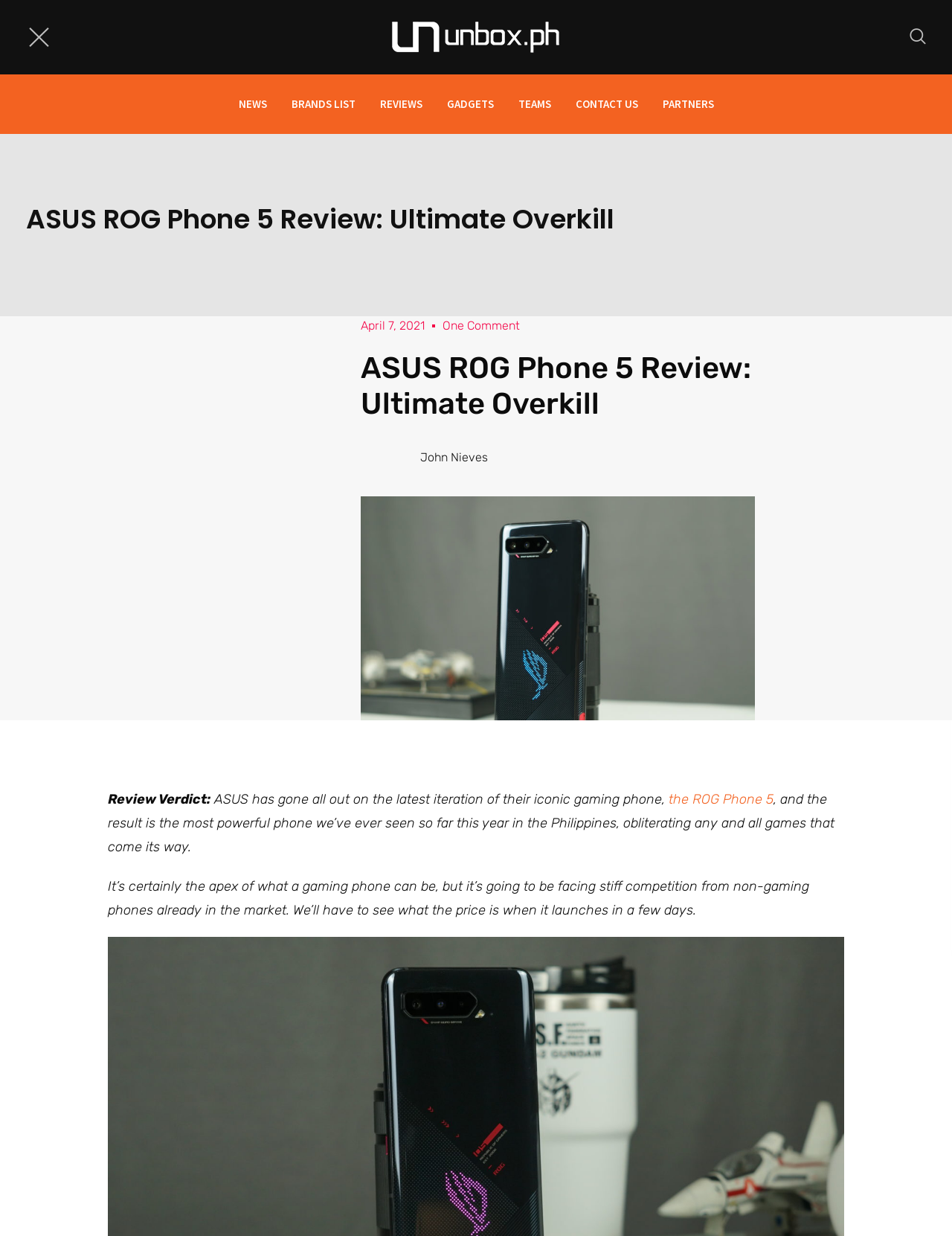Locate the bounding box coordinates of the area to click to fulfill this instruction: "Go to NEWS". The bounding box should be presented as four float numbers between 0 and 1, in the order [left, top, right, bottom].

[0.239, 0.06, 0.292, 0.108]